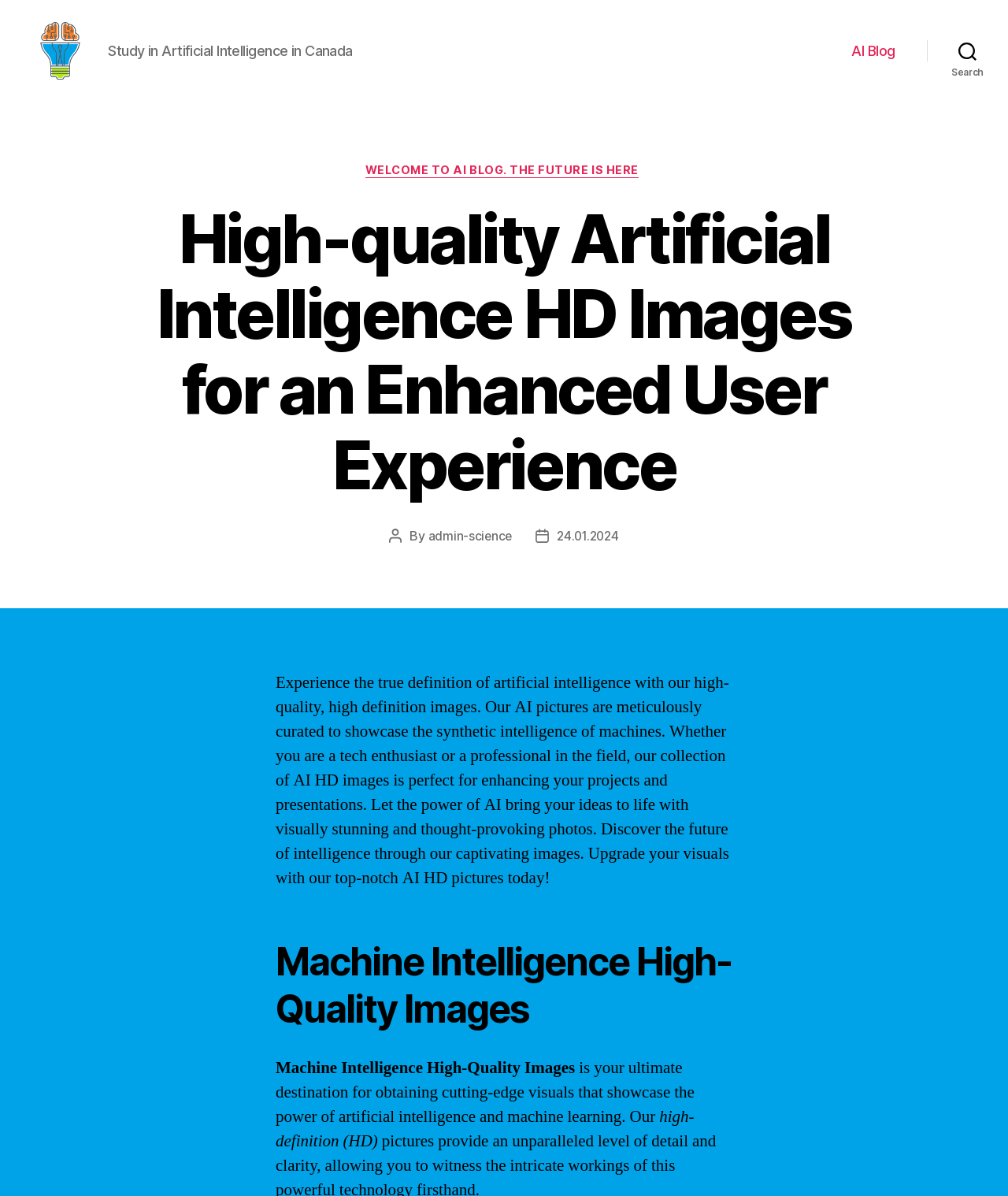Extract the main headline from the webpage and generate its text.

High-quality Artificial Intelligence HD Images for an Enhanced User Experience